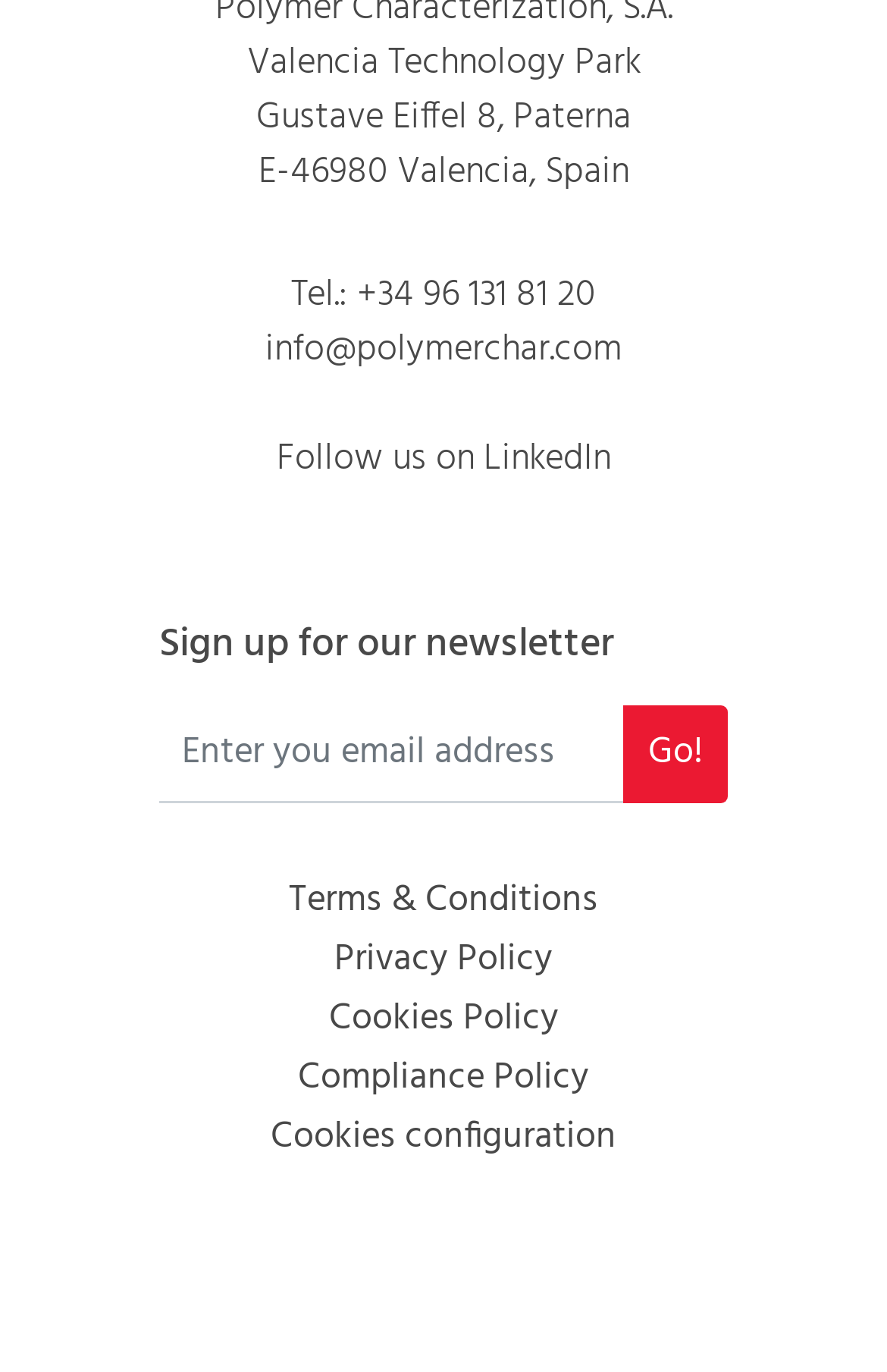Please specify the bounding box coordinates of the element that should be clicked to execute the given instruction: 'View all articles'. Ensure the coordinates are four float numbers between 0 and 1, expressed as [left, top, right, bottom].

None